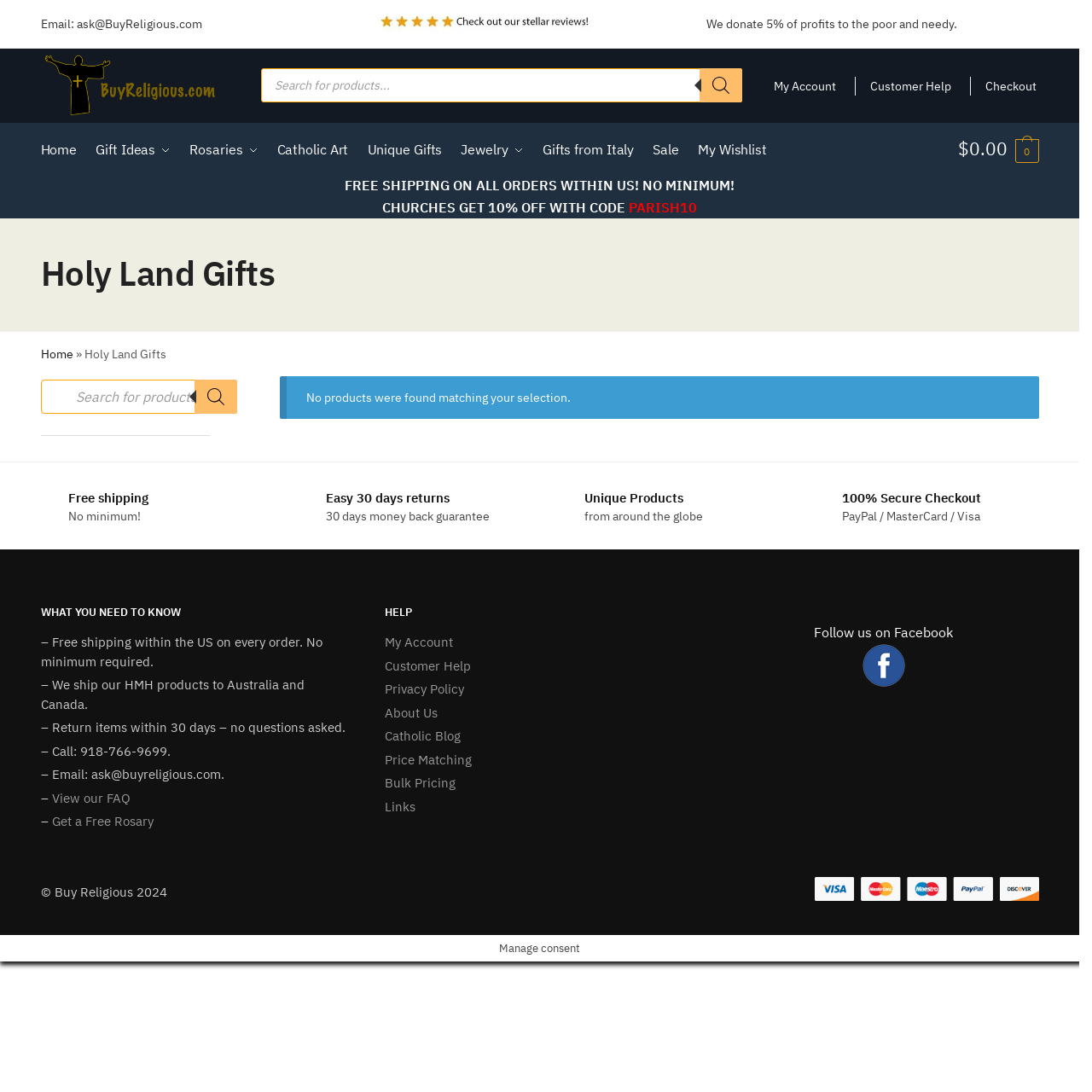Create an in-depth description of the webpage, covering main sections.

This webpage is an online marketplace for Holy Land gifts, with a focus on unique and handmade products from Bethlehem and Nazareth. At the top of the page, there is a navigation bar with links to the homepage, gift ideas, rosaries, Catholic art, and more. Below this, there is a search bar where customers can search for specific products.

On the left side of the page, there is a section highlighting the benefits of shopping on this website, including free shipping within the US, easy 30-day returns, and a 100% secure checkout process. There are also links to customer help, my account, and a FAQ section.

In the main content area, there is a message indicating that no products were found matching the current selection. Below this, there is a section with links to various help topics, including a Catholic blog, price matching, and bulk pricing.

At the bottom of the page, there is a section with links to social media profiles, a copyright notice, and a link to manage consent. Throughout the page, there are several images, including a logo and icons for social media and payment methods.

There are several calls-to-action on the page, including a search button, a "View our FAQ" link, and a "Get a Free Rosary" link. The overall layout of the page is organized and easy to navigate, with clear headings and concise text.